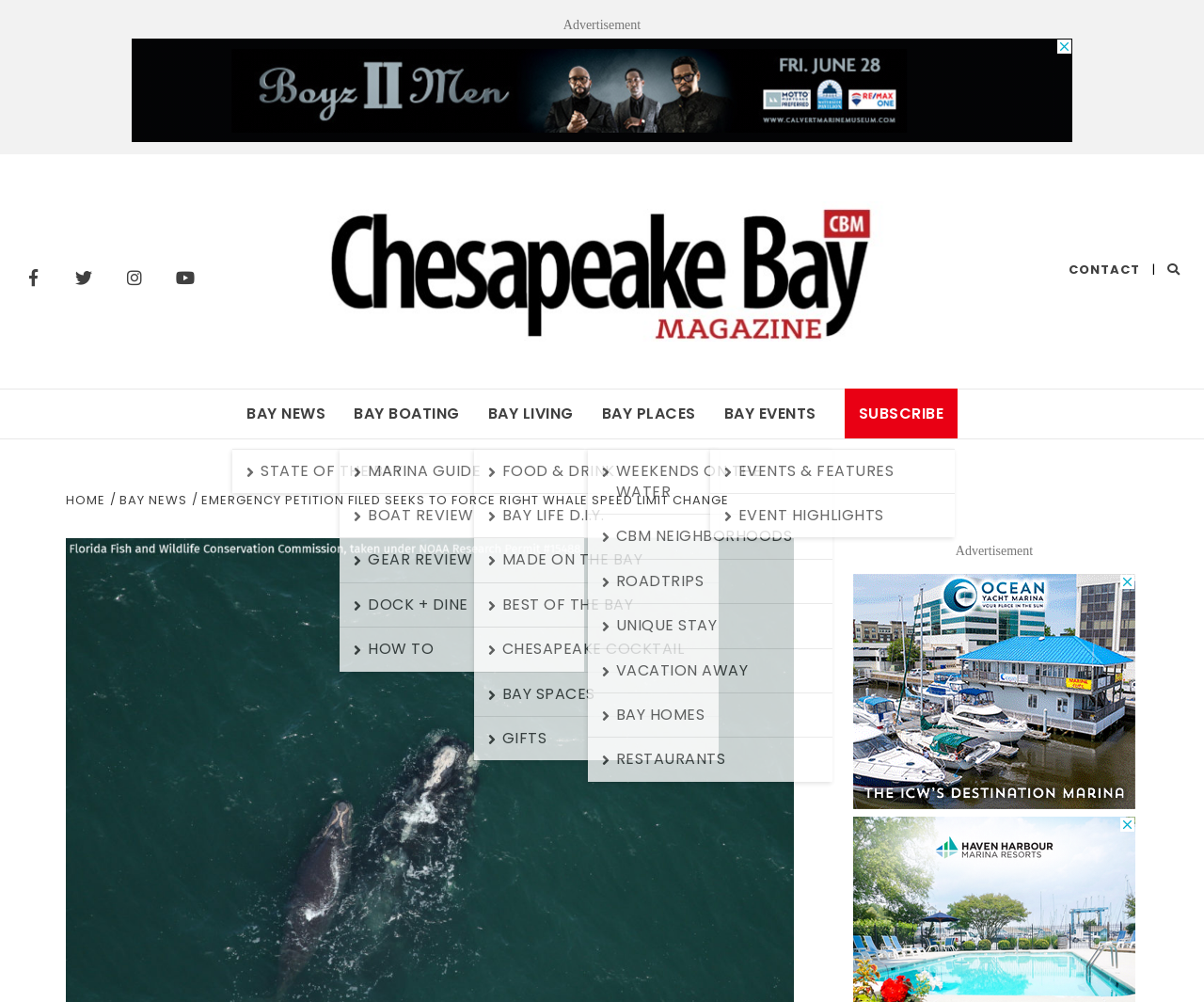Use a single word or phrase to answer the question: What is the name of the magazine?

Chesapeake Bay Magazine